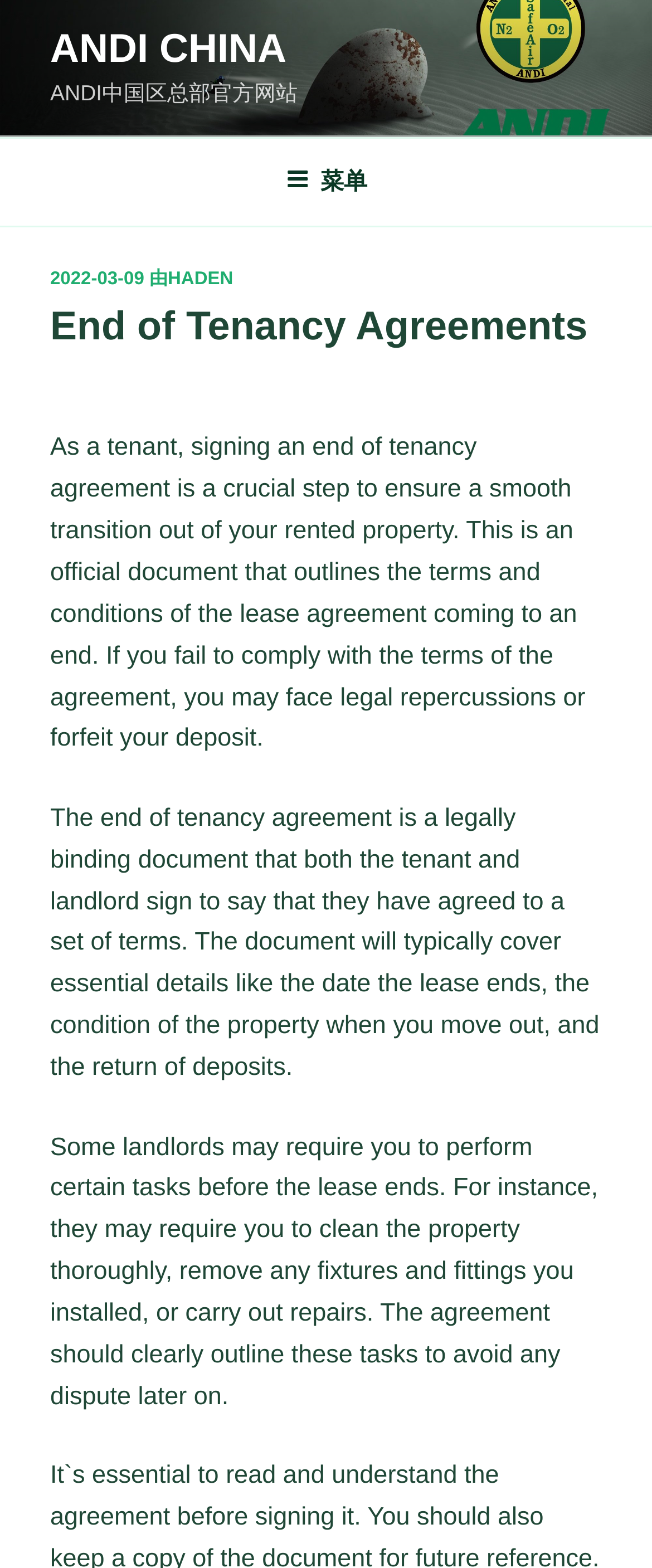Refer to the image and provide an in-depth answer to the question:
What is the purpose of an end of tenancy agreement?

According to the webpage, an end of tenancy agreement is a crucial step to ensure a smooth transition out of a rented property. This is an official document that outlines the terms and conditions of the lease agreement coming to an end.